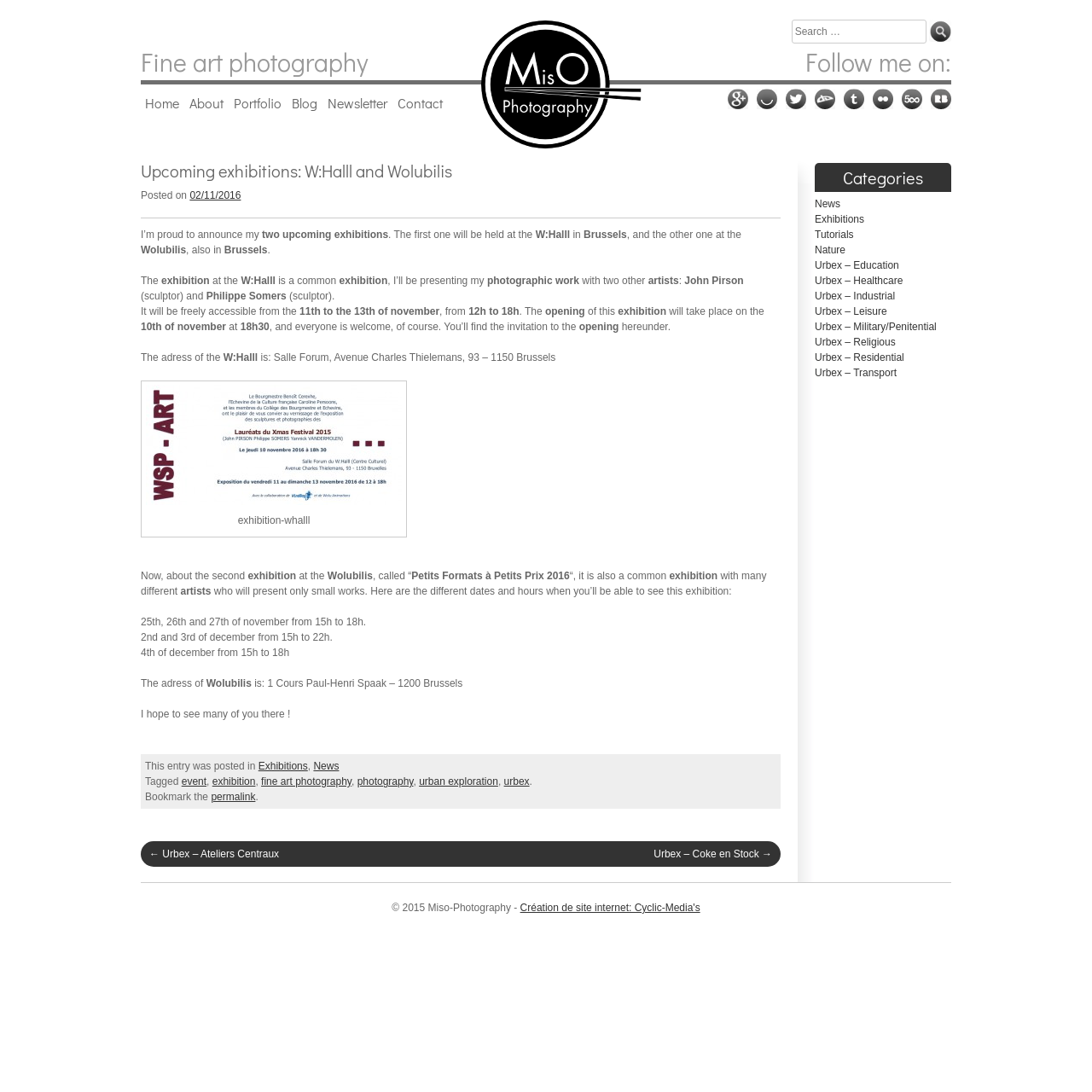Please identify the bounding box coordinates of the element on the webpage that should be clicked to follow this instruction: "Follow on Twitter". The bounding box coordinates should be given as four float numbers between 0 and 1, formatted as [left, top, right, bottom].

[0.72, 0.081, 0.738, 0.1]